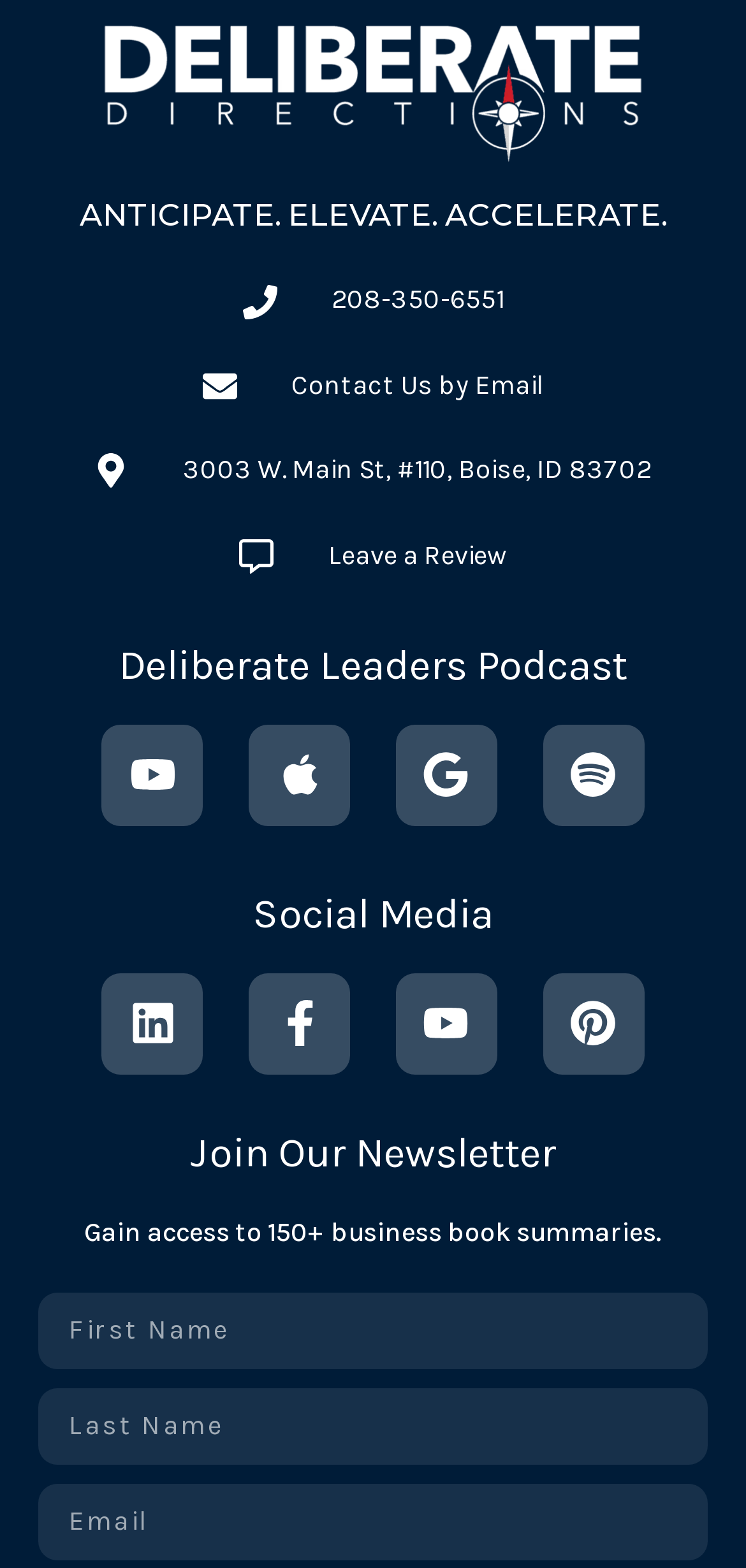Please provide a short answer using a single word or phrase for the question:
How many headings are there on the webpage?

4